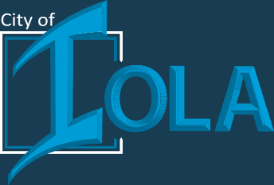Use a single word or phrase to answer the question:
What shape surrounds the text in the logo?

Square